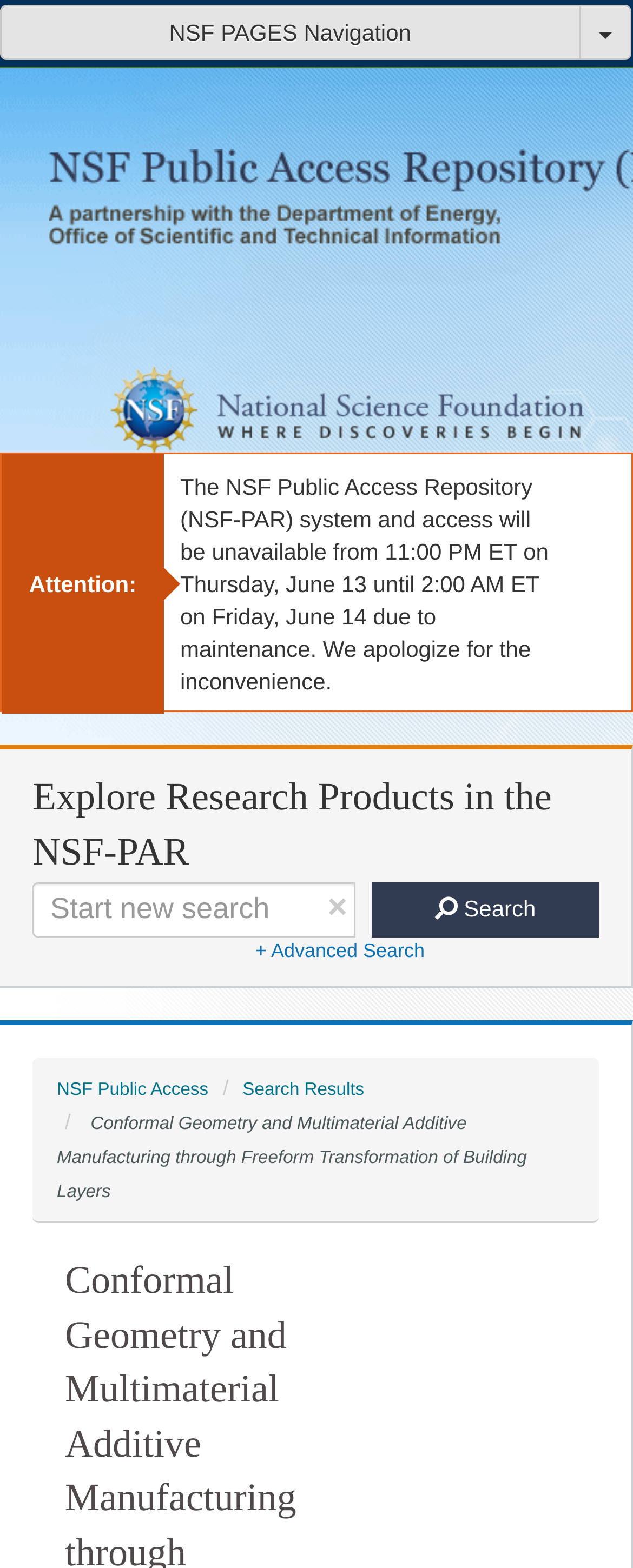How many links are there in the top navigation?
Look at the image and respond to the question as thoroughly as possible.

There are three links in the top navigation: 'National Science Foundation Logo', 'NSF Public Access', and 'Search Results'.